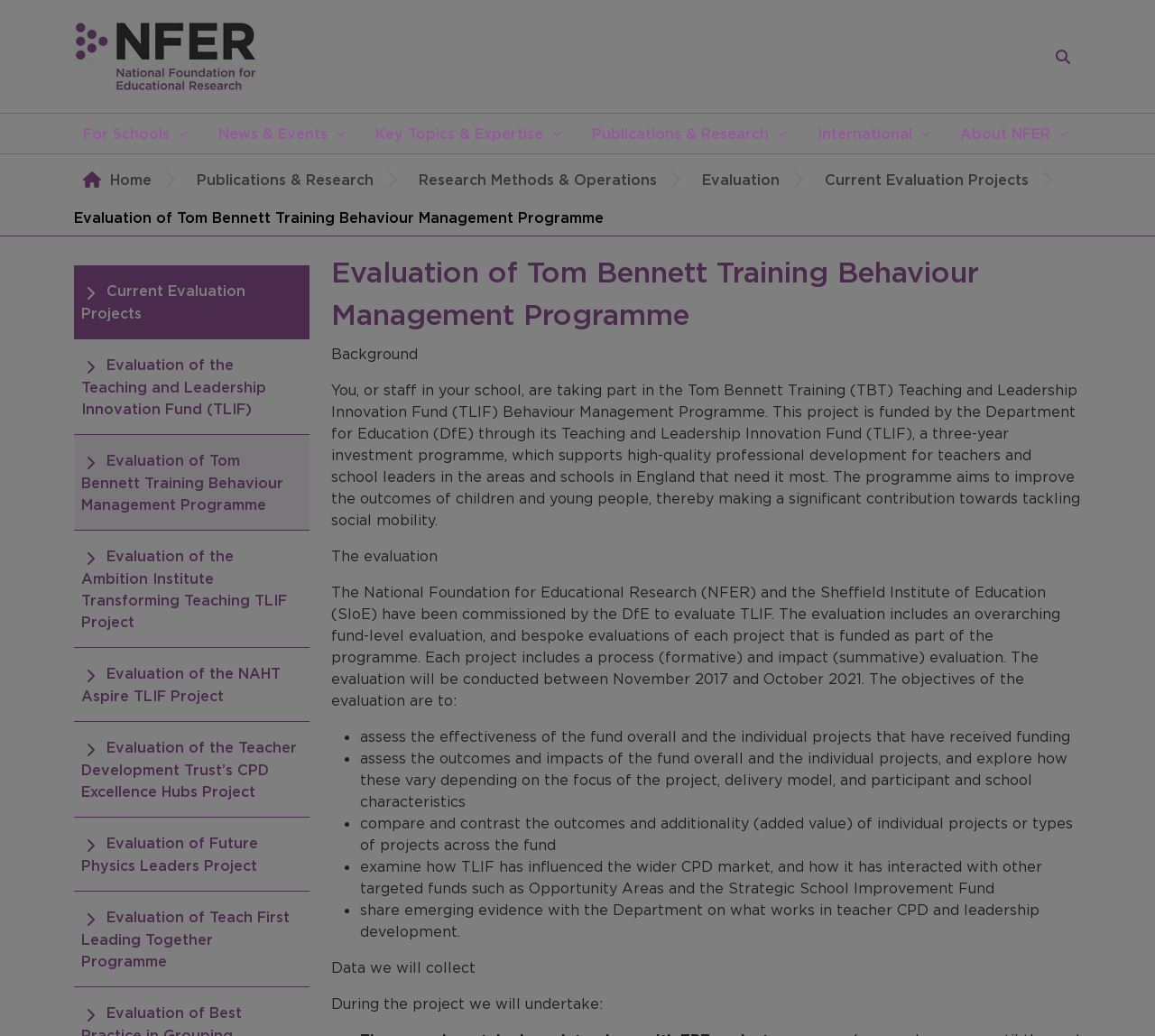Identify and provide the bounding box for the element described by: "Wealth Management Account:".

None